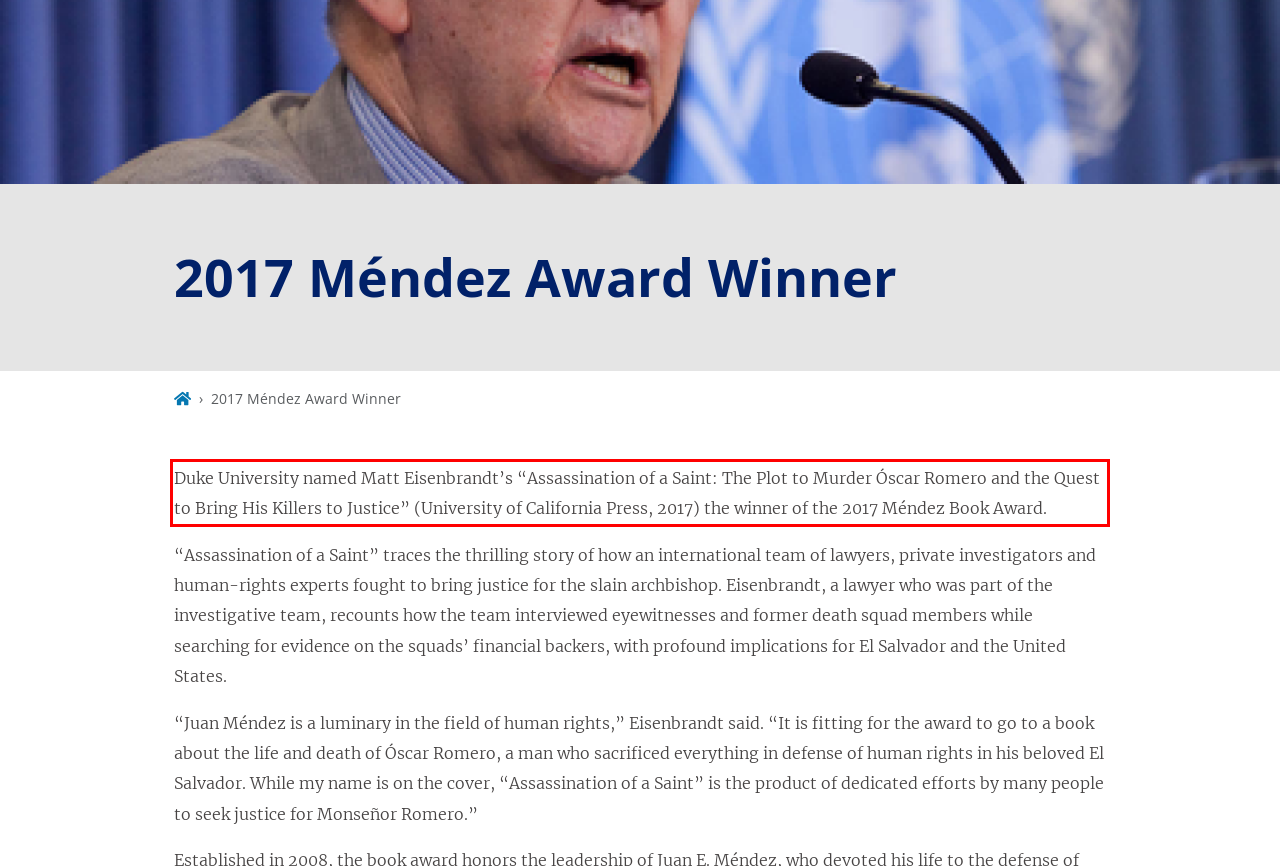Identify the text inside the red bounding box on the provided webpage screenshot by performing OCR.

Duke University named Matt Eisenbrandt’s “Assassination of a Saint: The Plot to Murder Óscar Romero and the Quest to Bring His Killers to Justice” (University of California Press, 2017) the winner of the 2017 Méndez Book Award.